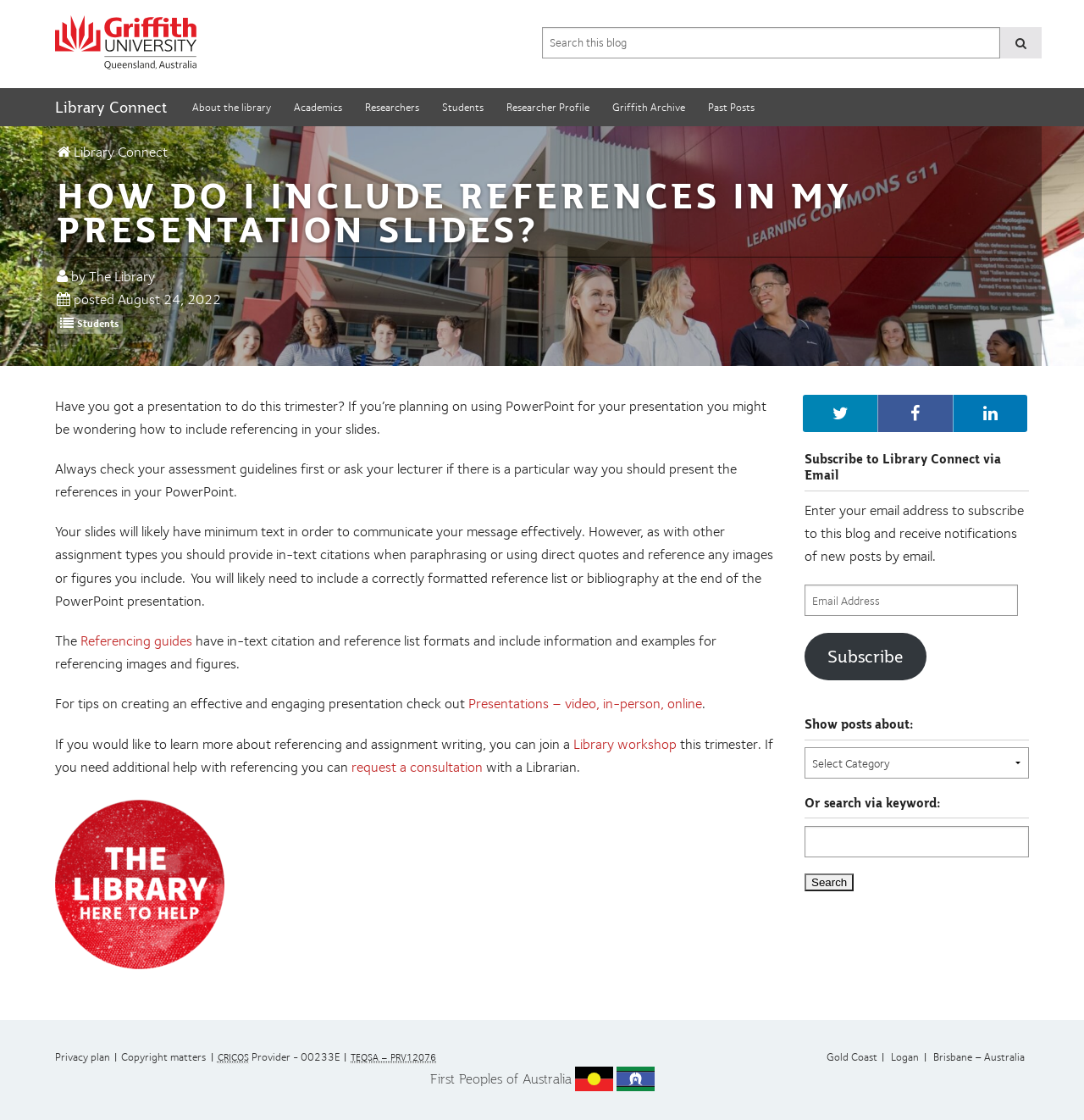Look at the image and write a detailed answer to the question: 
What is the name of the university?

The name of the university can be found in the top-left corner of the webpage, where it is written 'Griffith University' next to the university's logo.